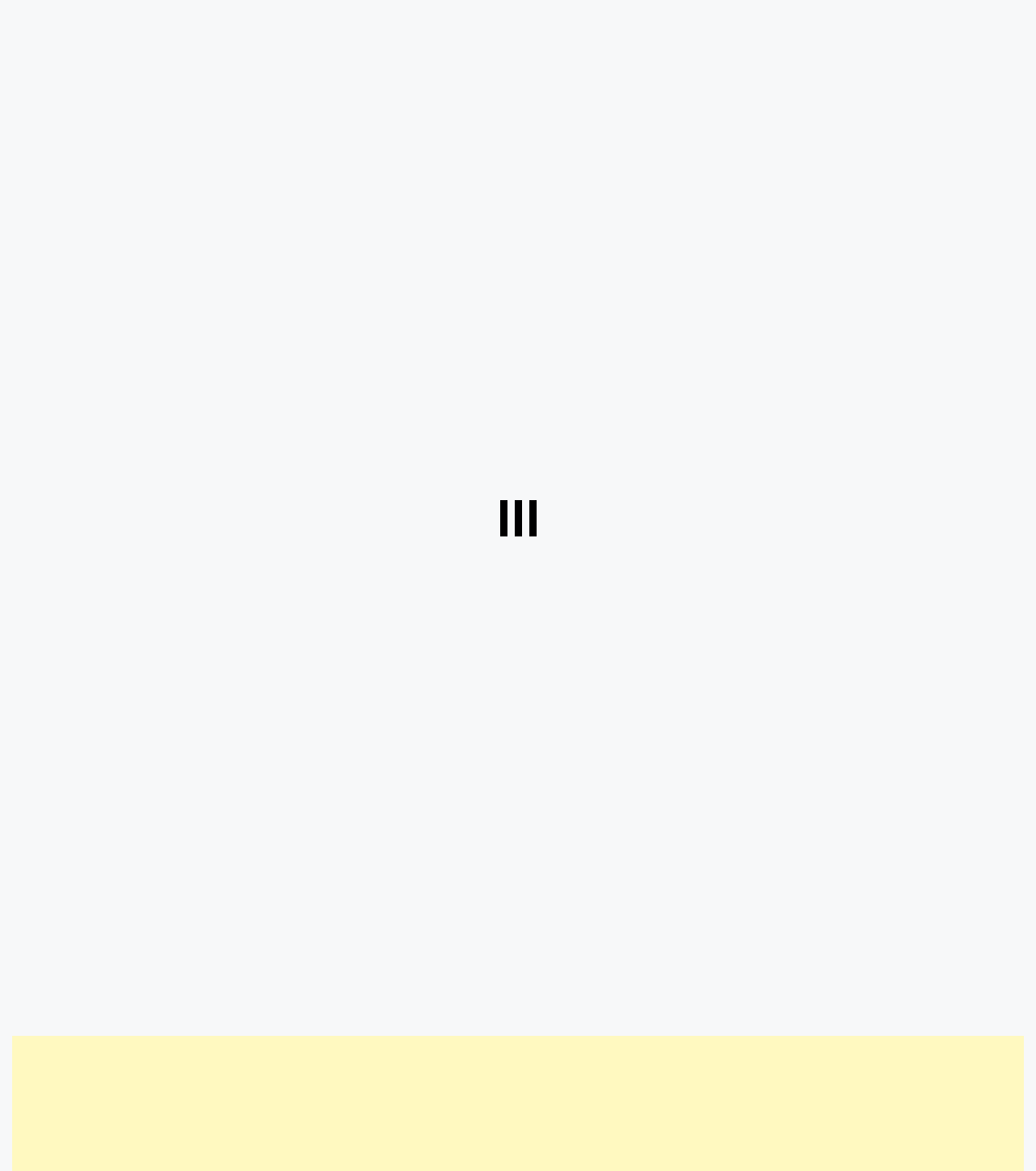What is the icon on the top-right corner?
Give a thorough and detailed response to the question.

The icon on the top-right corner is a search icon, represented by '', which is commonly used to indicate a search function on a webpage.